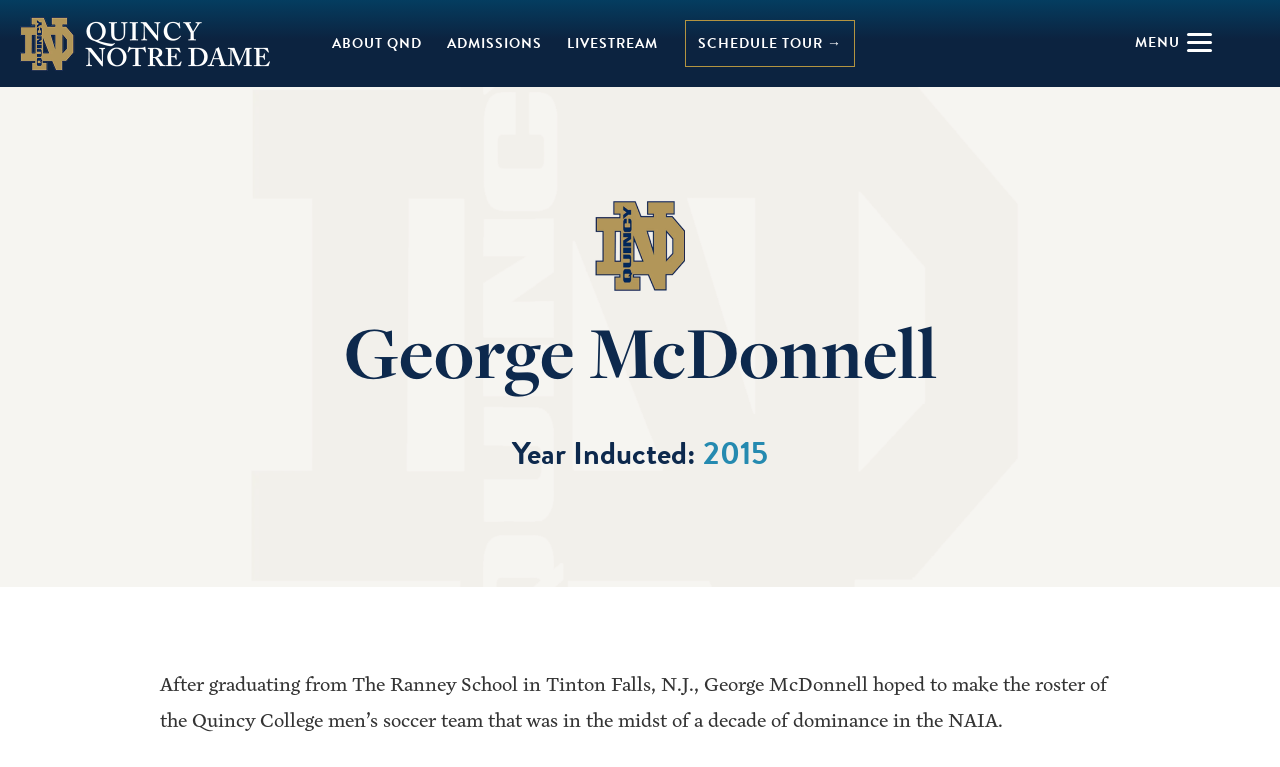Determine the bounding box of the UI component based on this description: "Menu". The bounding box coordinates should be four float values between 0 and 1, i.e., [left, top, right, bottom].

[0.884, 0.029, 0.95, 0.081]